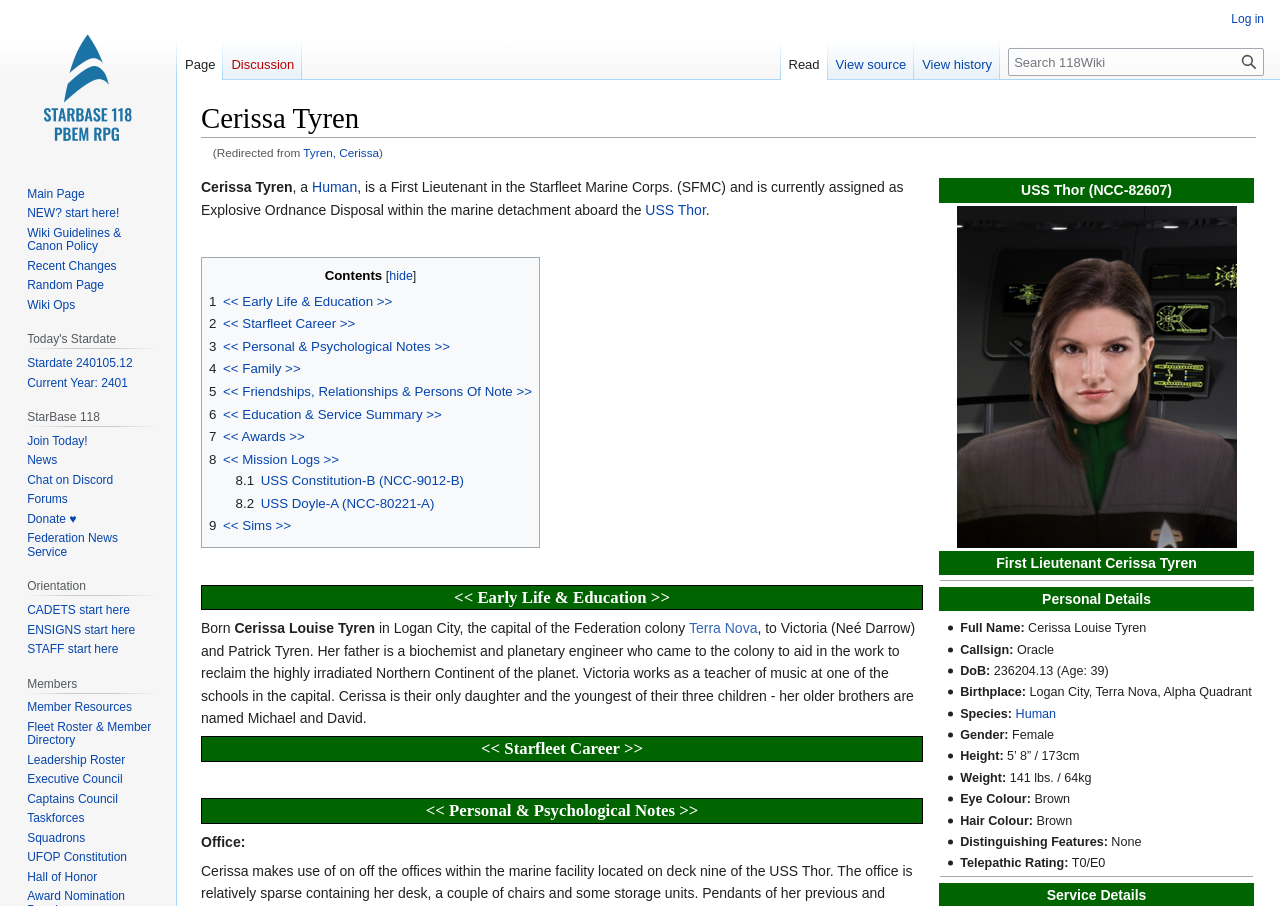Using the details in the image, give a detailed response to the question below:
What is the name of the city where Cerissa Tyren was born?

According to the early life and education section, Cerissa Tyren was born in Logan City, which is the capital of the Federation colony.